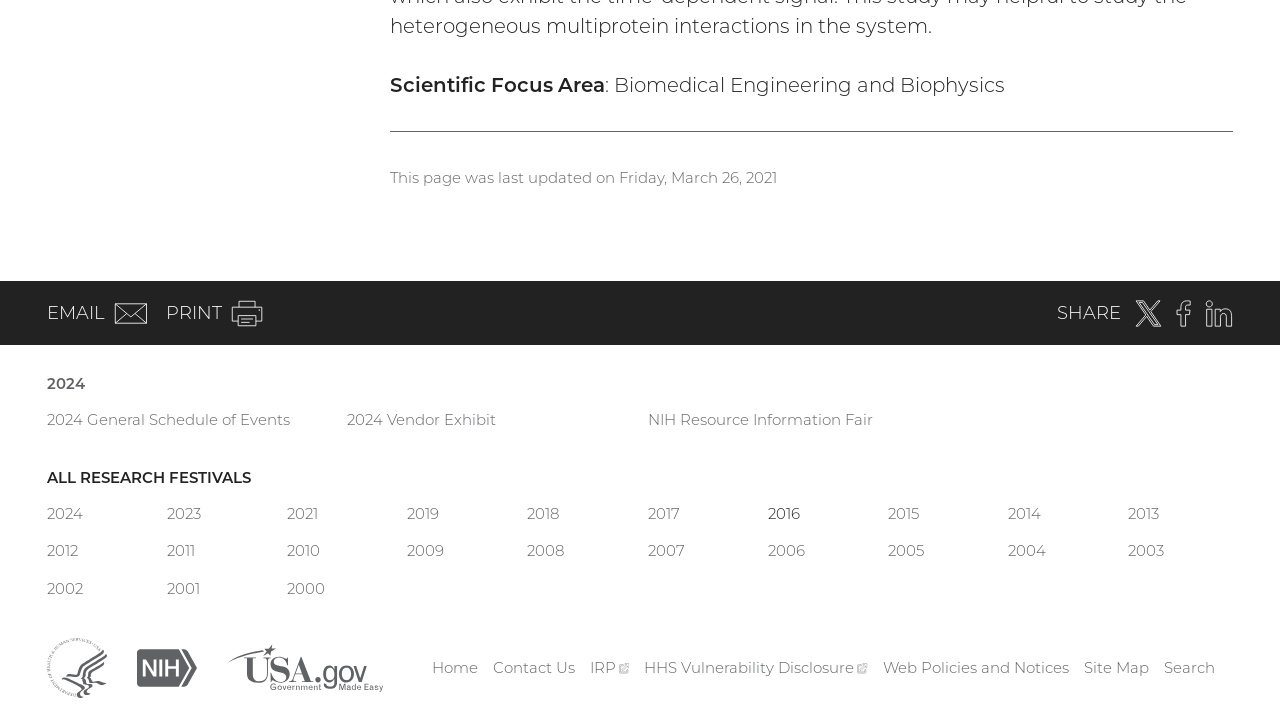Locate and provide the bounding box coordinates for the HTML element that matches this description: "2016".

[0.6, 0.697, 0.625, 0.729]